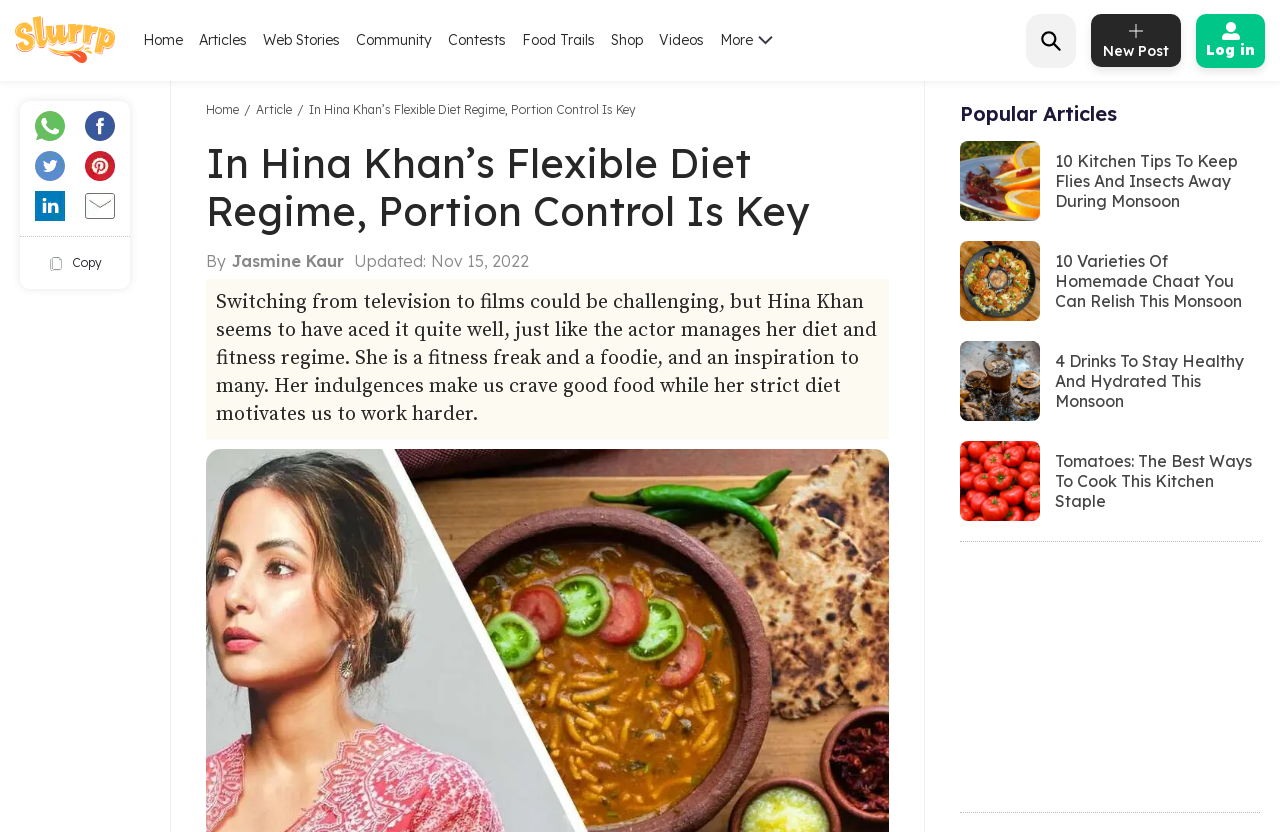Please find and give the text of the main heading on the webpage.

In Hina Khan’s Flexible Diet Regime, Portion Control Is Key